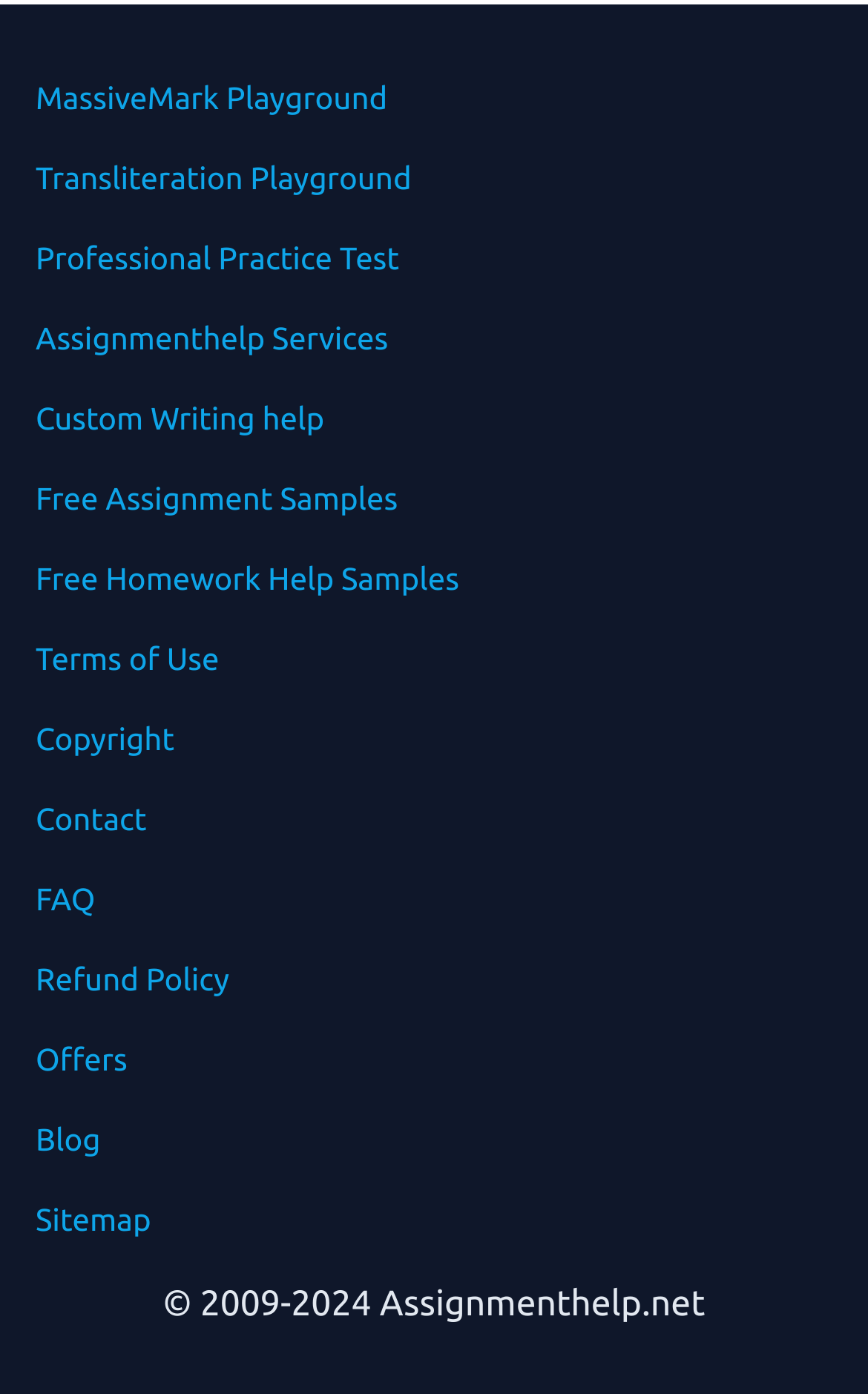Find the bounding box coordinates of the element you need to click on to perform this action: 'Get help with assignments'. The coordinates should be represented by four float values between 0 and 1, in the format [left, top, right, bottom].

[0.041, 0.23, 0.447, 0.255]